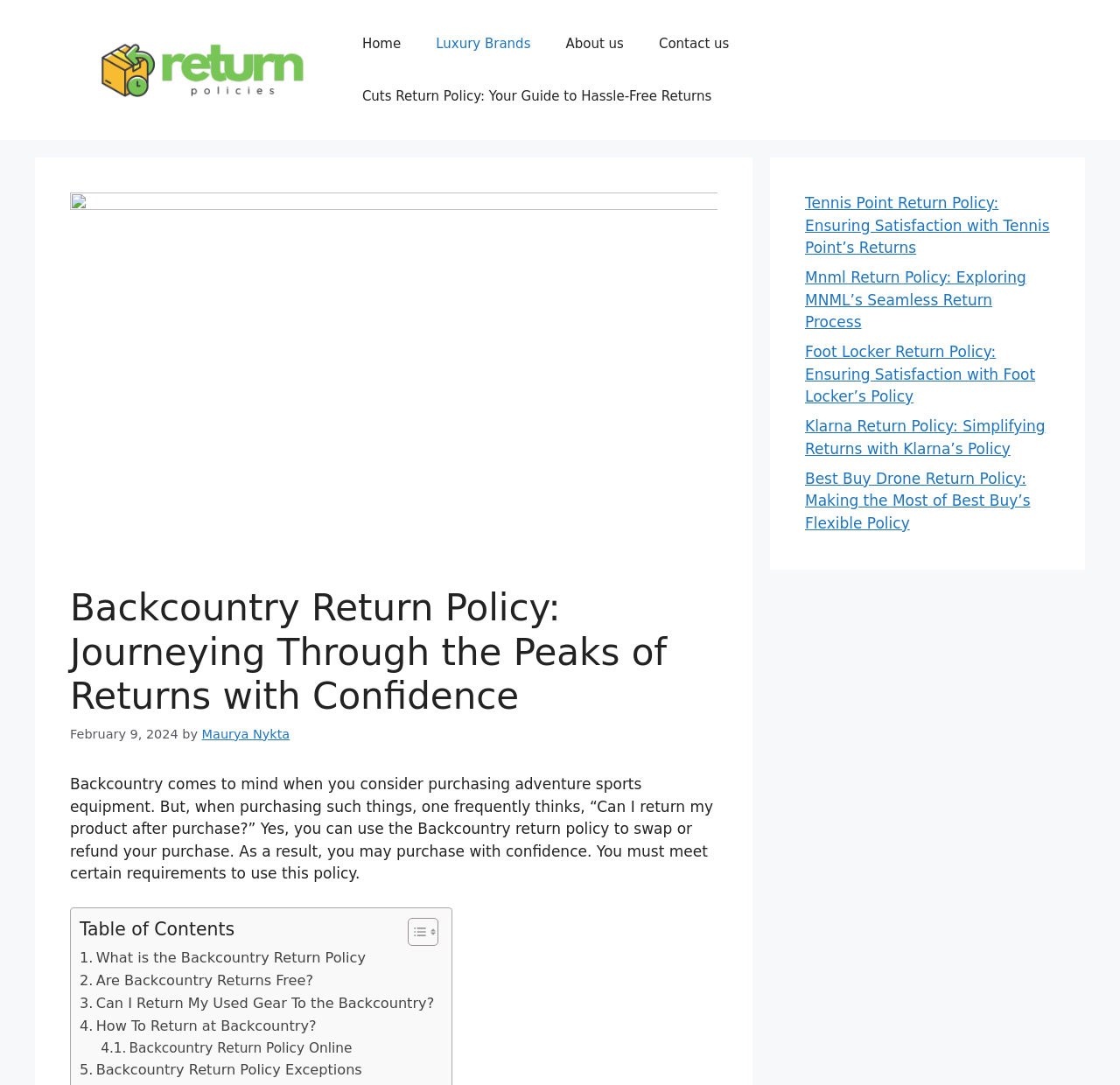Locate the bounding box of the UI element described by: "Contact us" in the given webpage screenshot.

[0.573, 0.016, 0.667, 0.065]